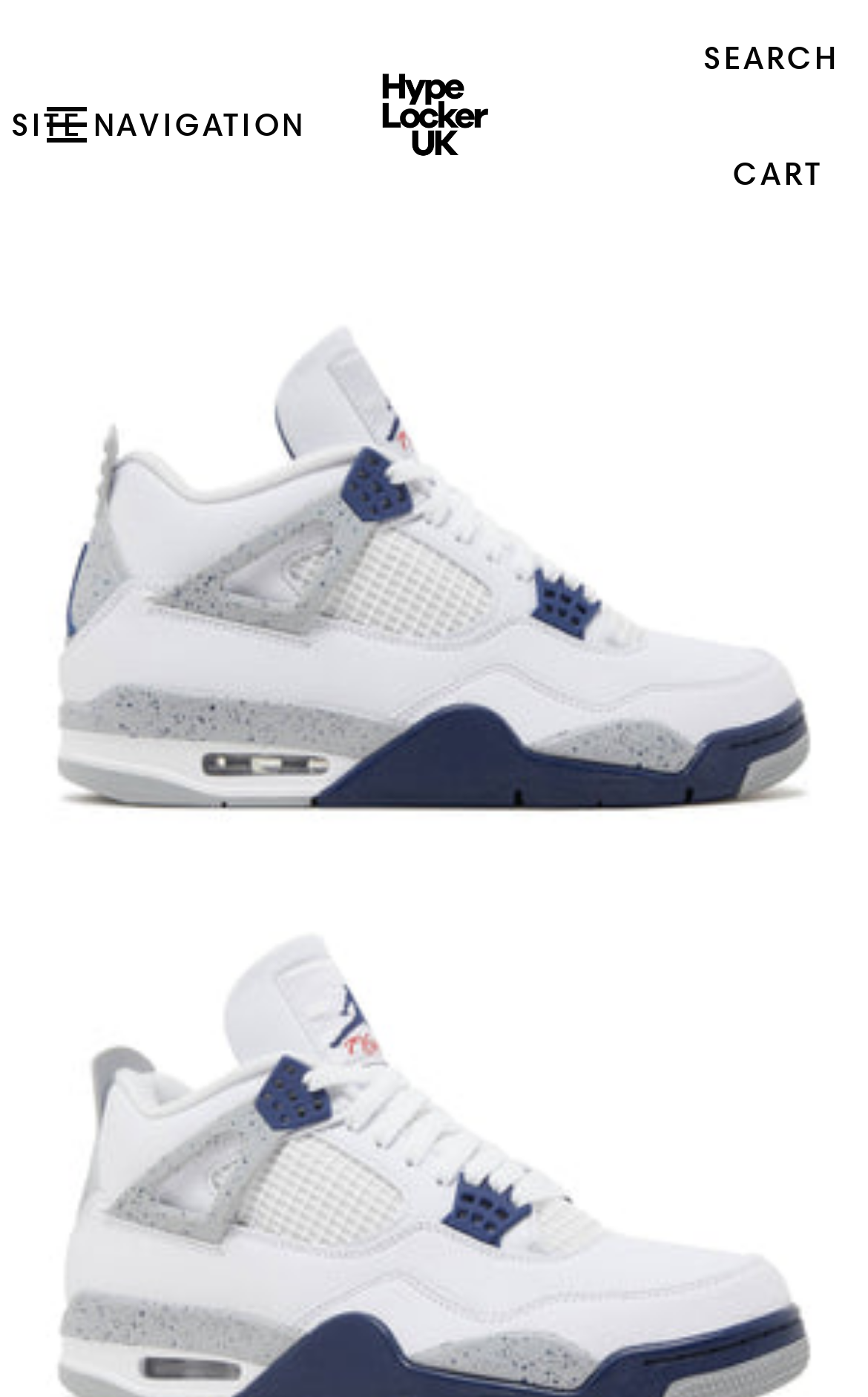Locate the bounding box coordinates of the UI element described by: "alt="Hype Locker UK"". Provide the coordinates as four float numbers between 0 and 1, formatted as [left, top, right, bottom].

[0.269, 0.031, 0.731, 0.134]